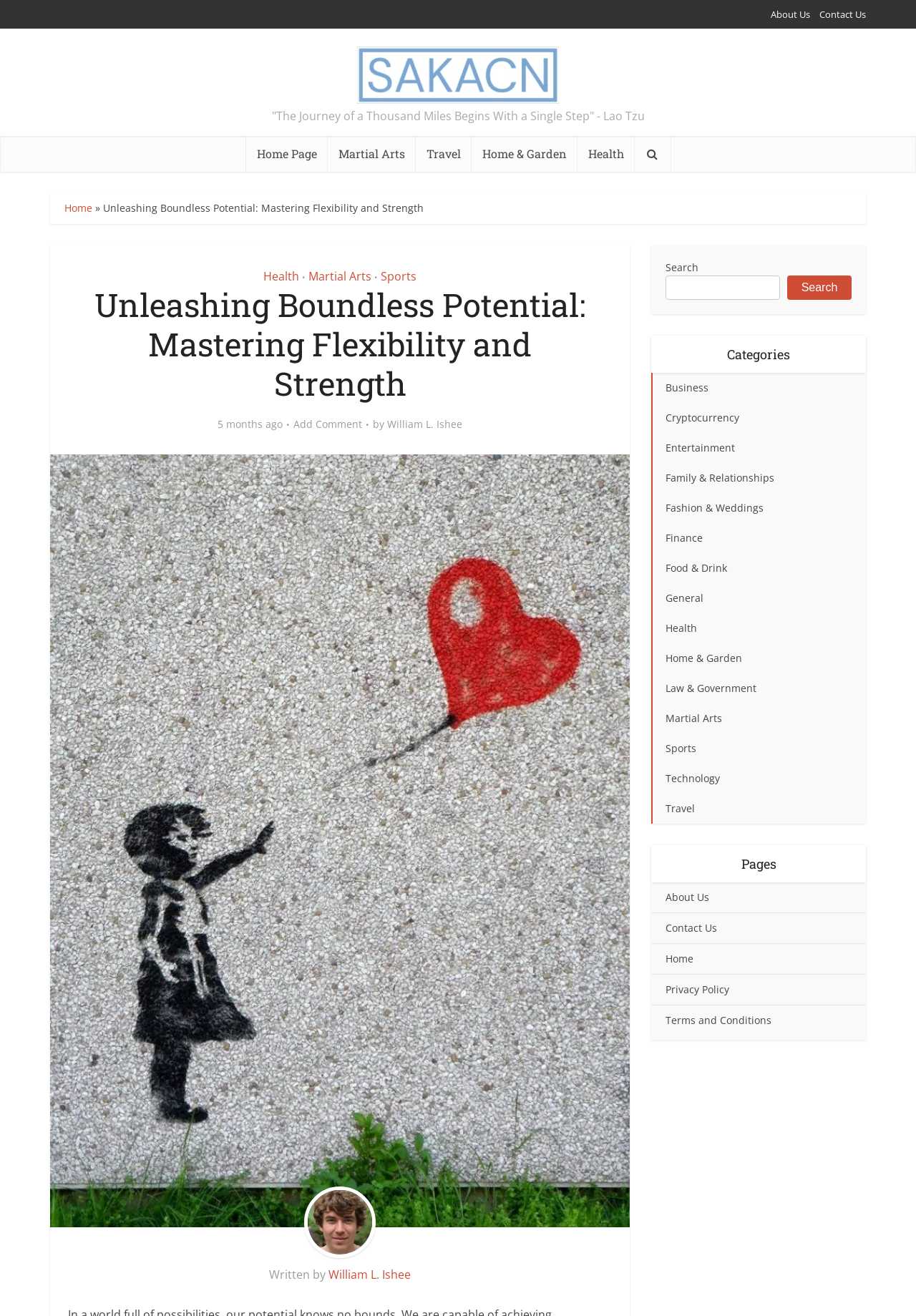Identify and extract the heading text of the webpage.

Unleashing Boundless Potential: Mastering Flexibility and Strength